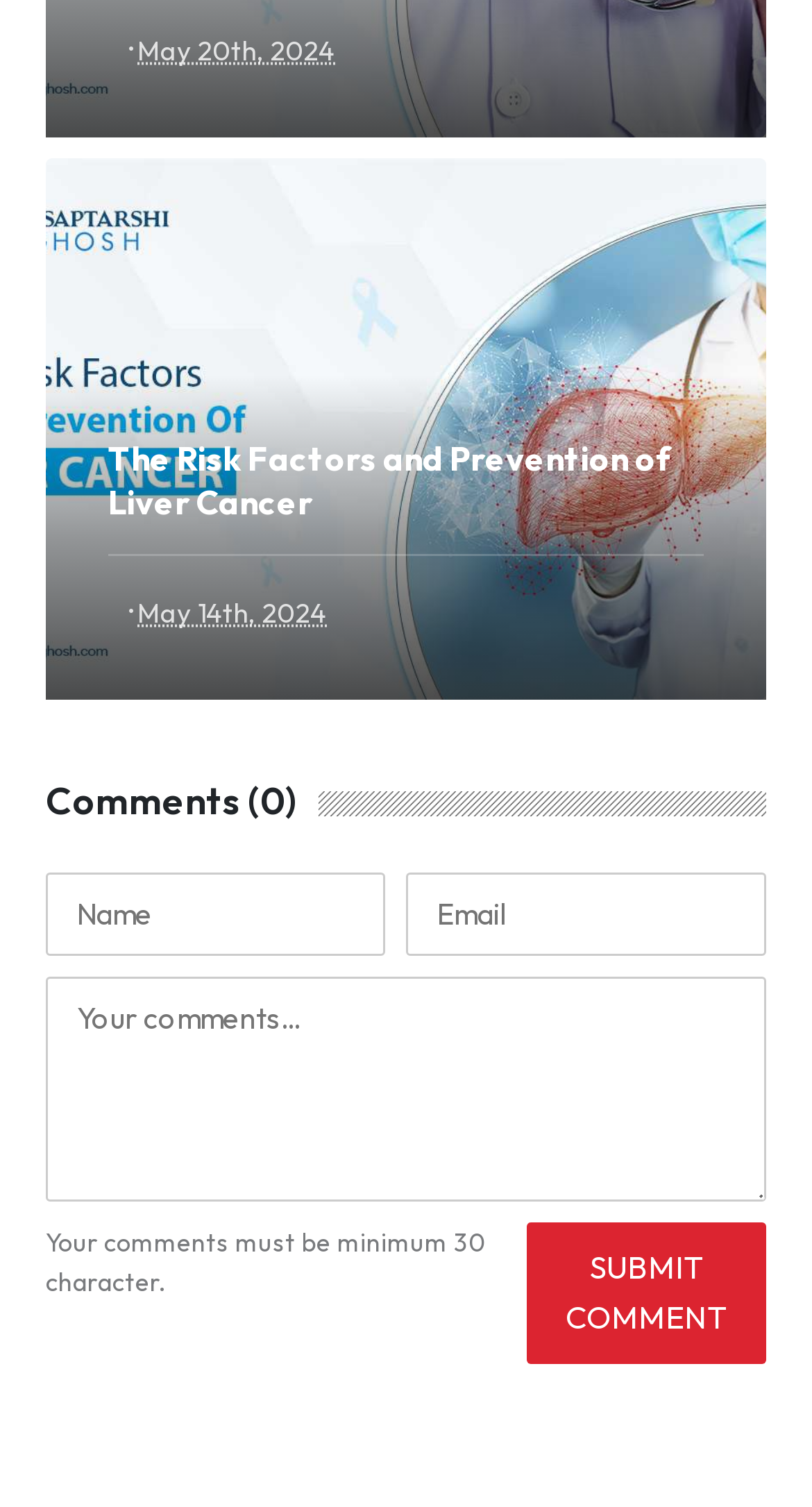Using the description: "name="guest_comment" placeholder="Your comments..."", identify the bounding box of the corresponding UI element in the screenshot.

[0.056, 0.647, 0.944, 0.796]